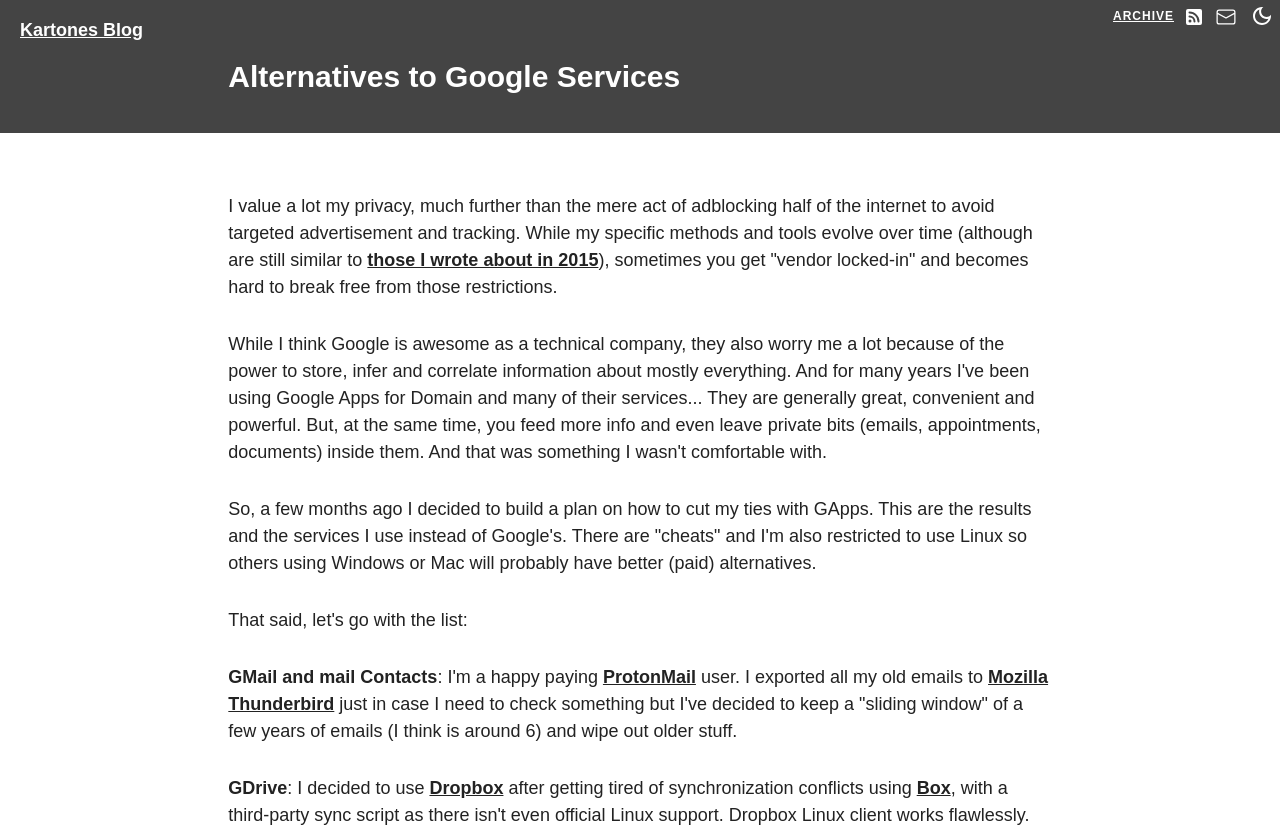Locate the bounding box coordinates of the clickable region to complete the following instruction: "Contact the author."

[0.944, 0.0, 0.972, 0.054]